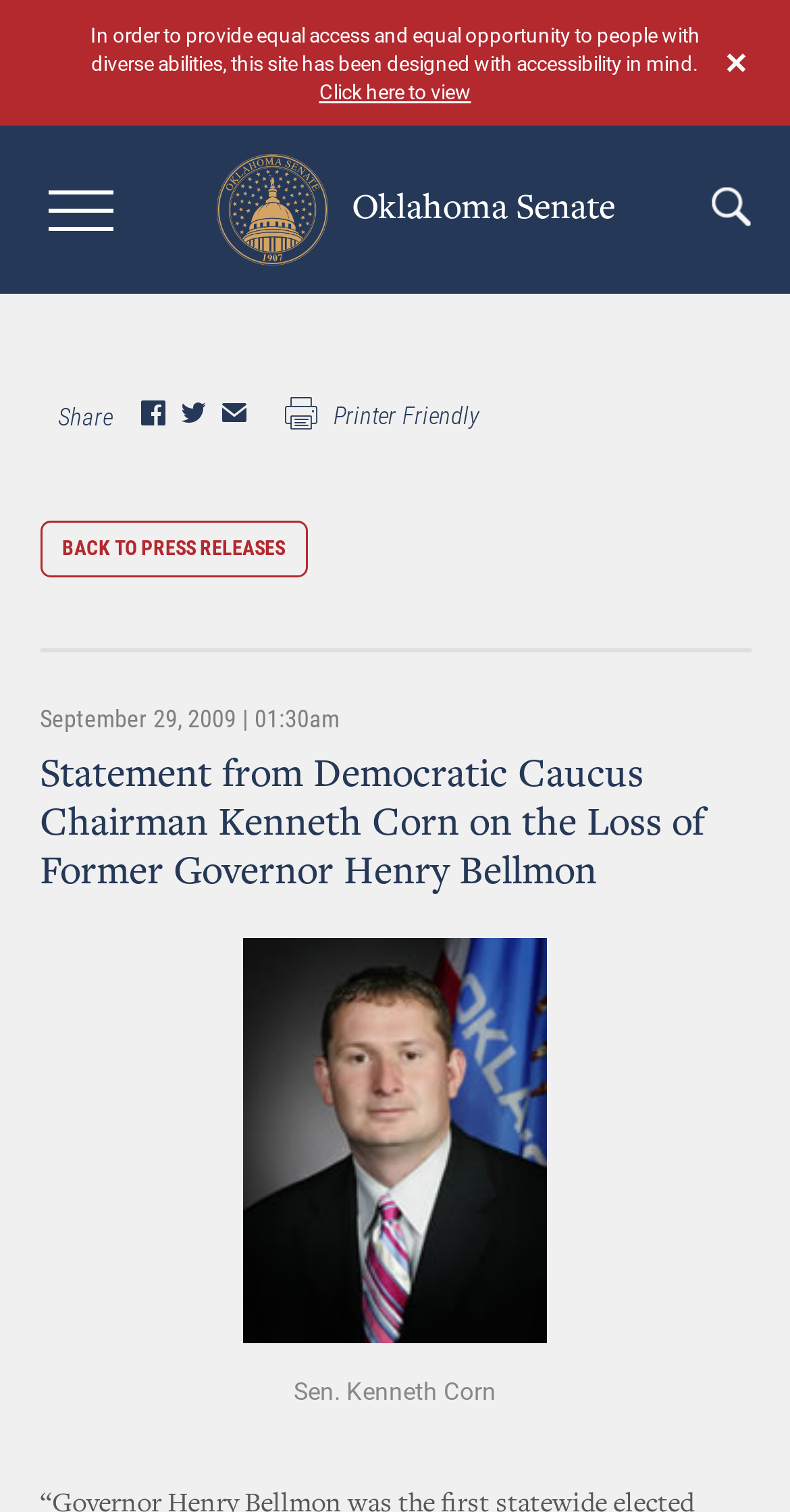What is the name of the organization?
Please provide a comprehensive answer to the question based on the webpage screenshot.

The name of the organization is mentioned in the link 'Oklahoma Senate Oklahoma Senate' and also in the image description 'Oklahoma Senate'.